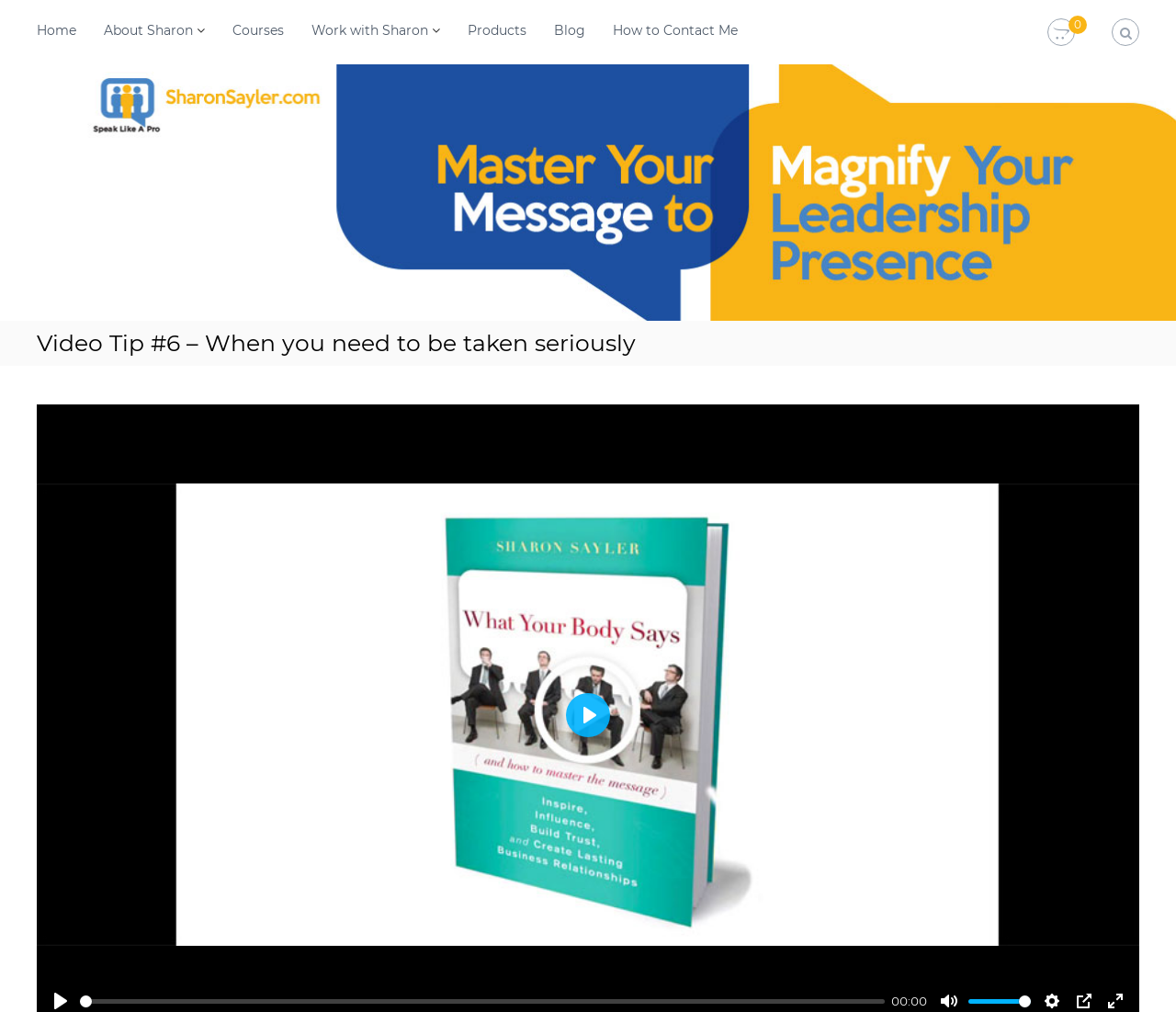Refer to the image and answer the question with as much detail as possible: What is the purpose of the slider below the video?

The slider below the video is used for seeking, which allows the user to jump to a specific point in the video. This can be determined by the label 'Seek' on the slider.